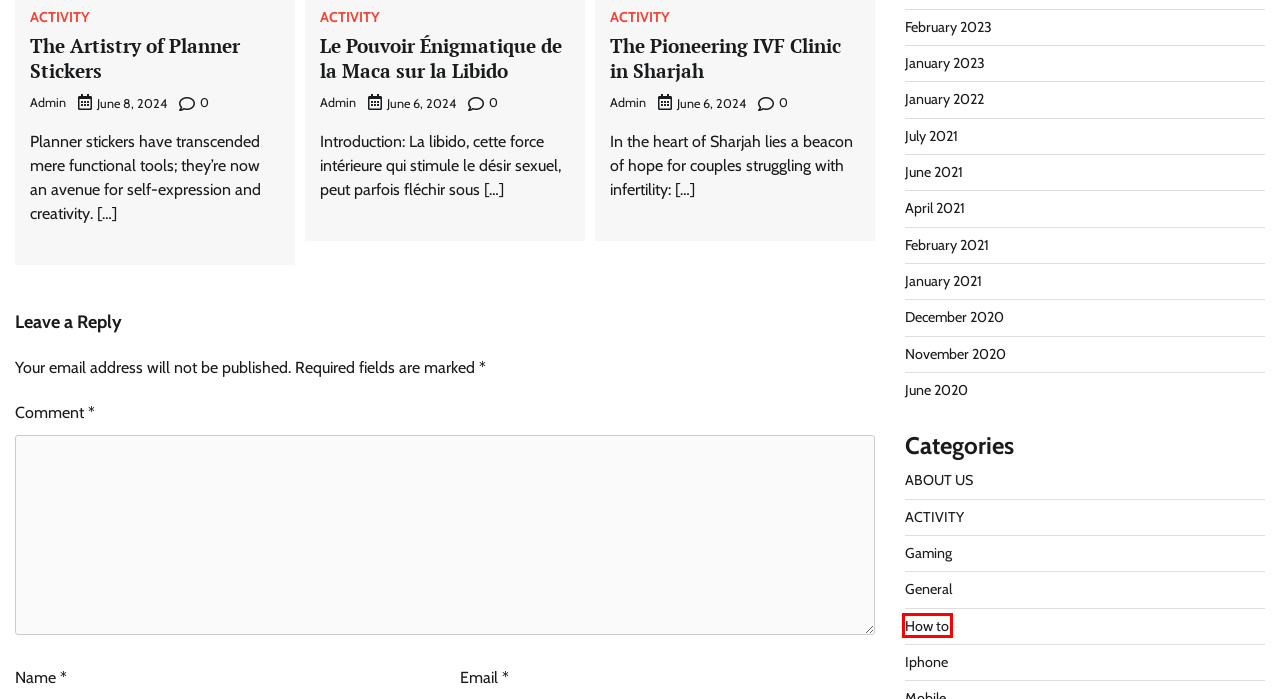You’re provided with a screenshot of a webpage that has a red bounding box around an element. Choose the best matching webpage description for the new page after clicking the element in the red box. The options are:
A. Gaming - baking security in
B. ABOUT US - baking security in
C. Iphone - baking security in
D. baking security in
E. L'Élégance Fonctionnelle: Révolutionner l'Aménagement de Bureau
F. General - baking security in
G. How to - baking security in
H. What Qualifications Do You Need to Become a Health Coach?

G